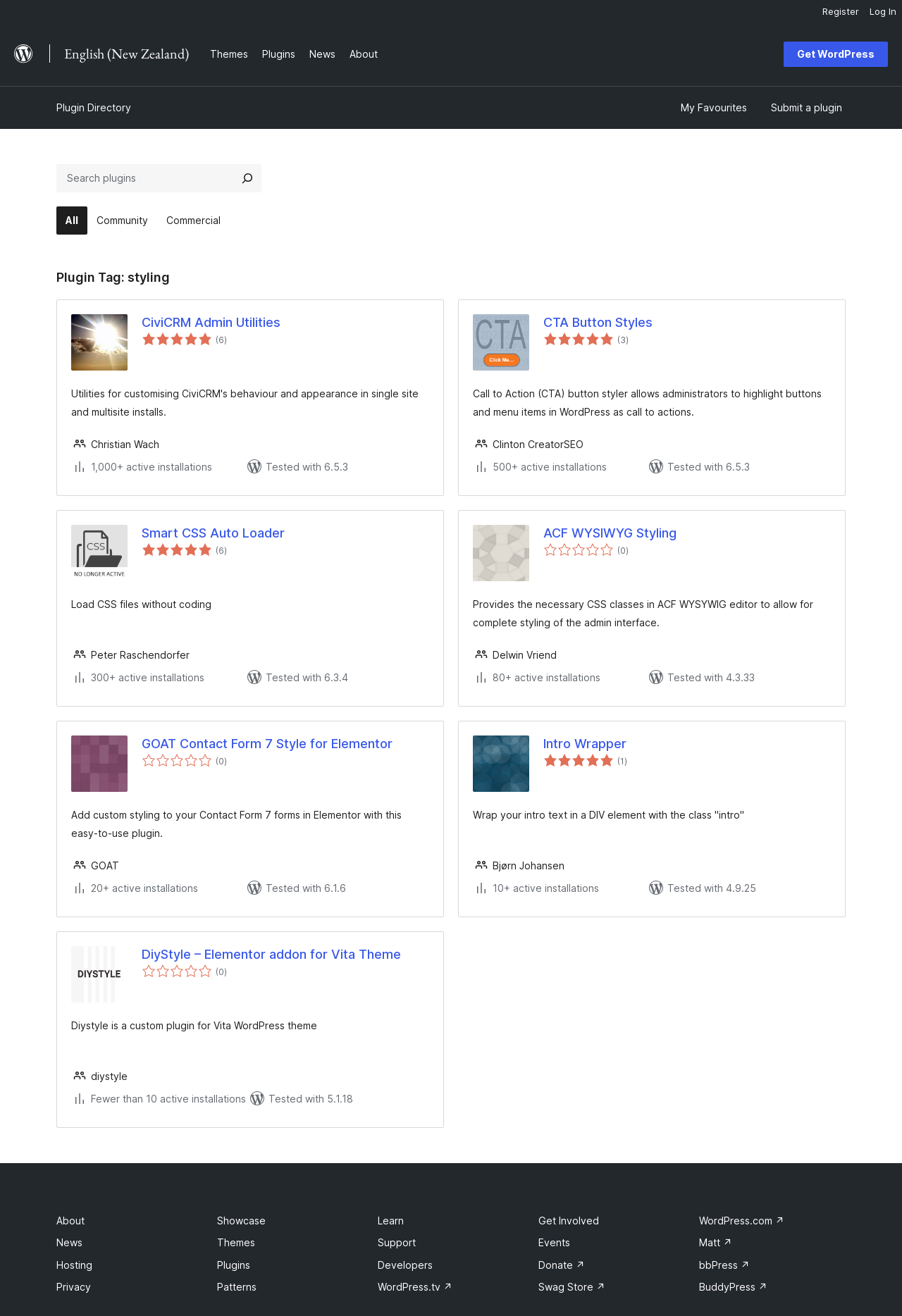Find the bounding box coordinates of the clickable element required to execute the following instruction: "Submit a plugin". Provide the coordinates as four float numbers between 0 and 1, i.e., [left, top, right, bottom].

[0.851, 0.073, 0.938, 0.091]